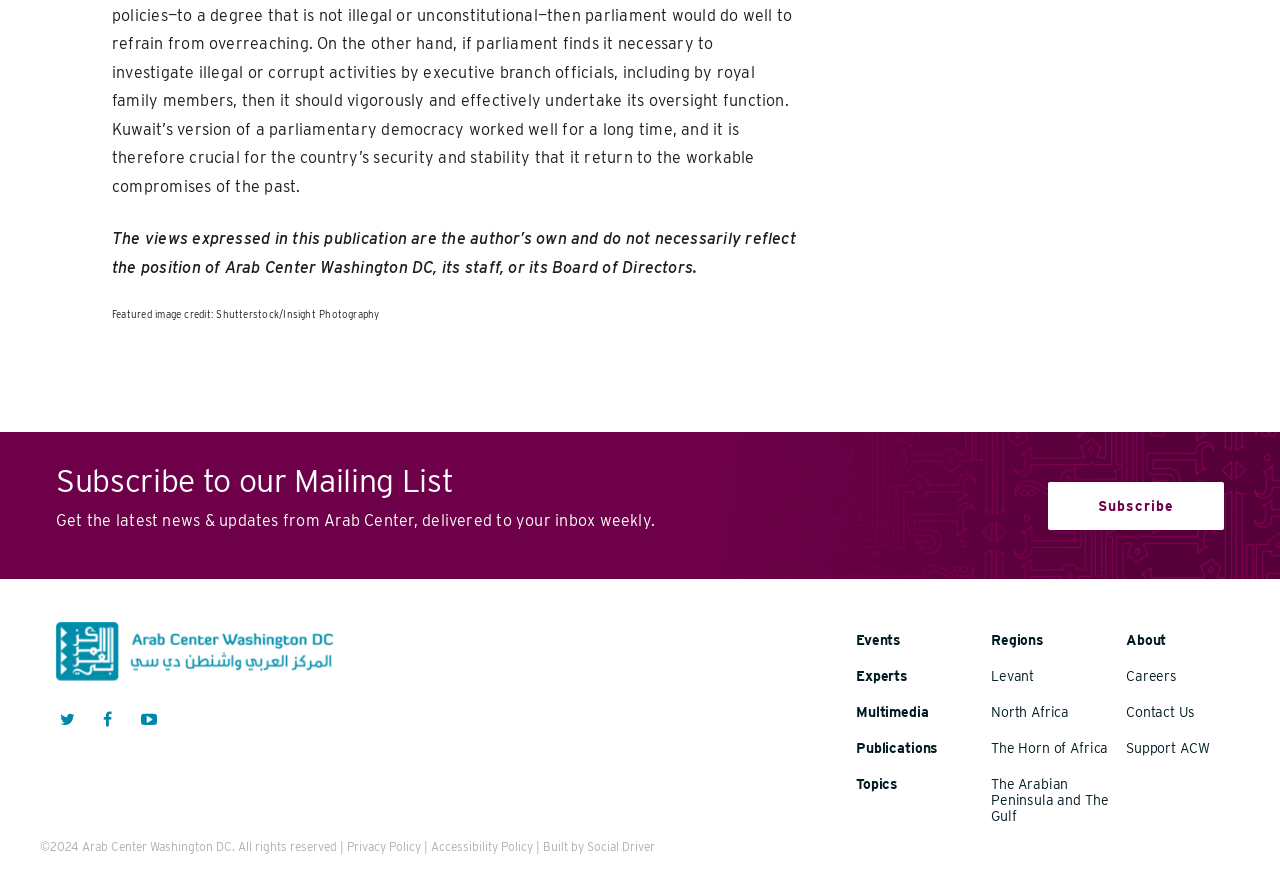Locate the bounding box coordinates of the element that should be clicked to fulfill the instruction: "Click on 'Create an account'".

None